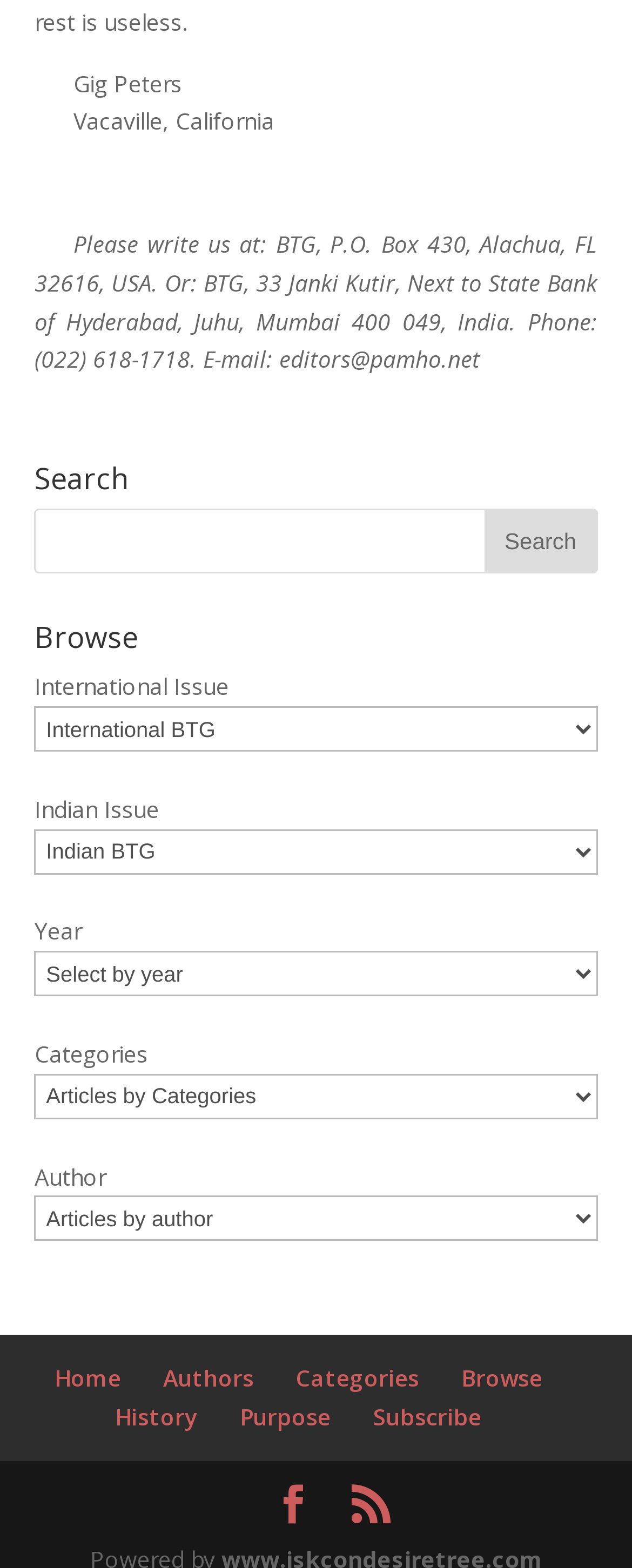Please specify the coordinates of the bounding box for the element that should be clicked to carry out this instruction: "Go to home page". The coordinates must be four float numbers between 0 and 1, formatted as [left, top, right, bottom].

[0.086, 0.869, 0.191, 0.889]